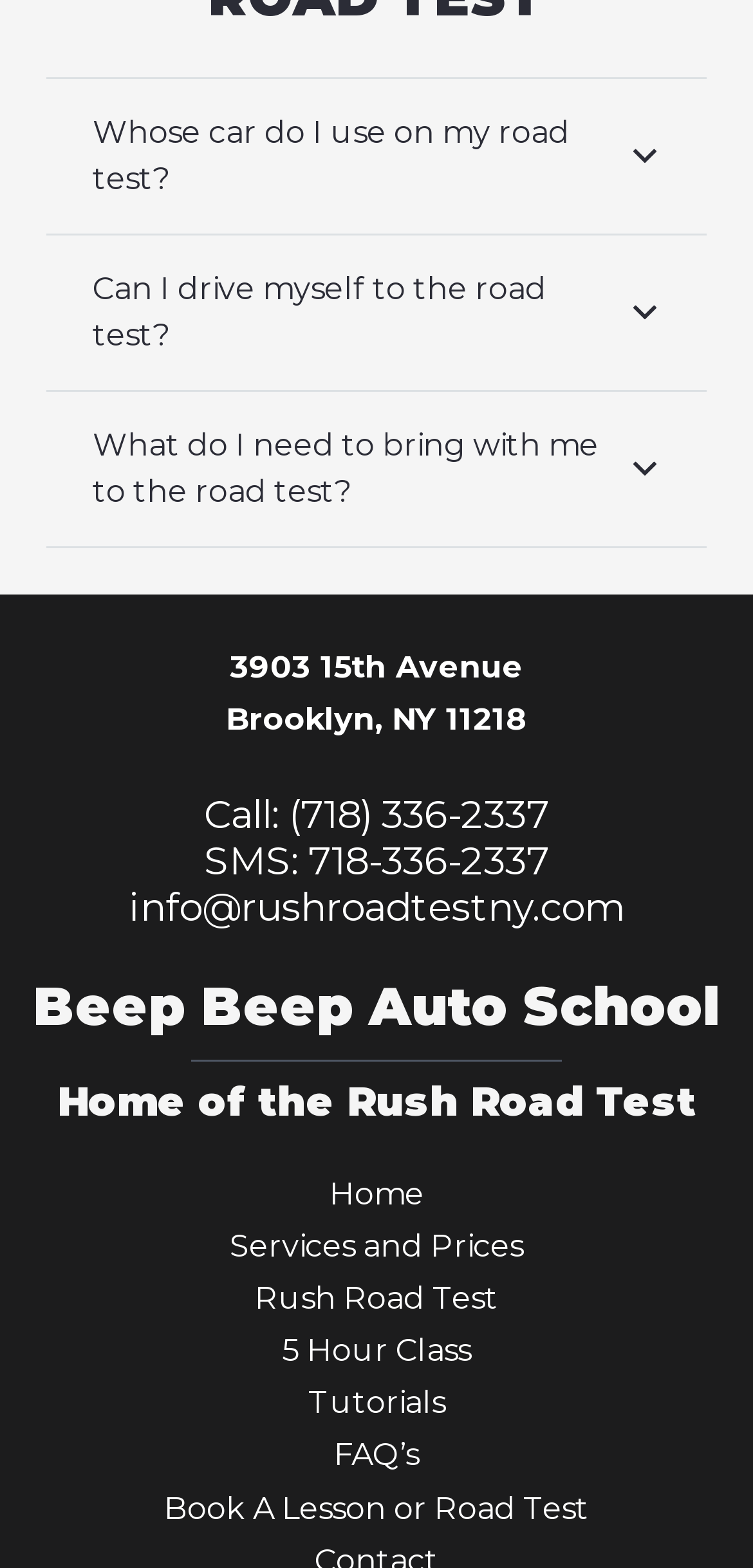Using the provided element description: "5 Hour Class", identify the bounding box coordinates. The coordinates should be four floats between 0 and 1 in the order [left, top, right, bottom].

[0.374, 0.85, 0.626, 0.873]